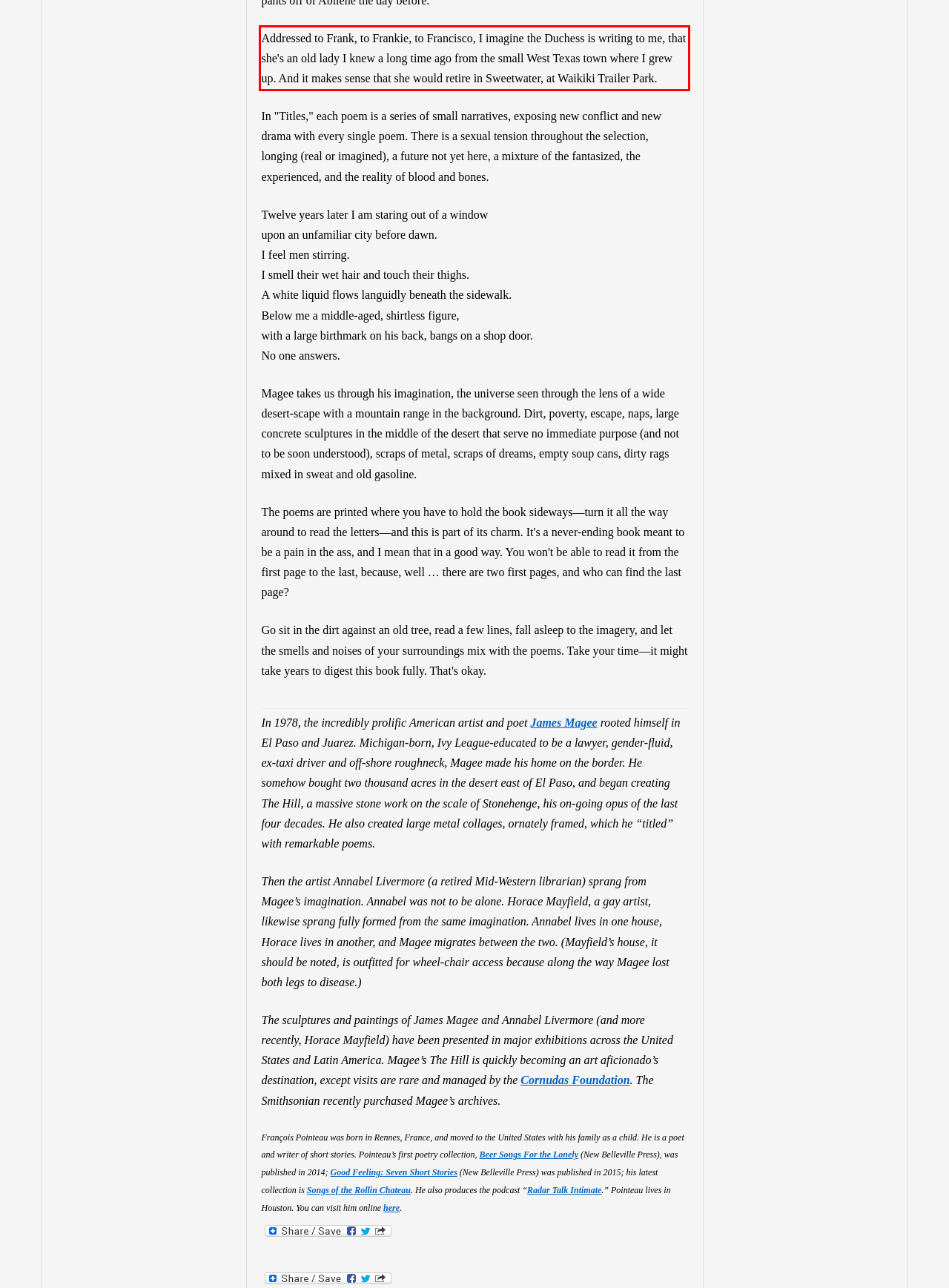Identify and extract the text within the red rectangle in the screenshot of the webpage.

Addressed to Frank, to Frankie, to Francisco, I imagine the Duchess is writing to me, that she's an old lady I knew a long time ago from the small West Texas town where I grew up. And it makes sense that she would retire in Sweetwater, at Waikiki Trailer Park.